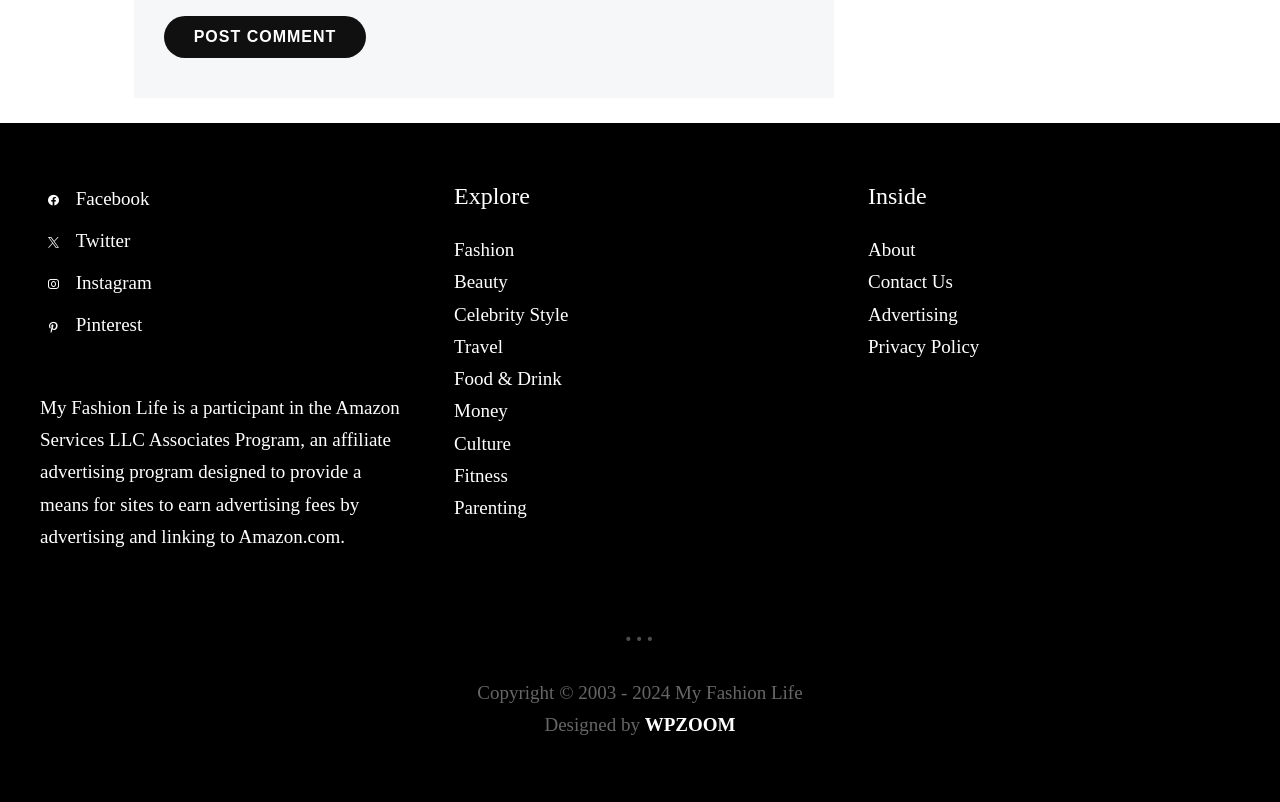Locate the bounding box coordinates of the area where you should click to accomplish the instruction: "Visit Facebook".

[0.031, 0.234, 0.117, 0.26]